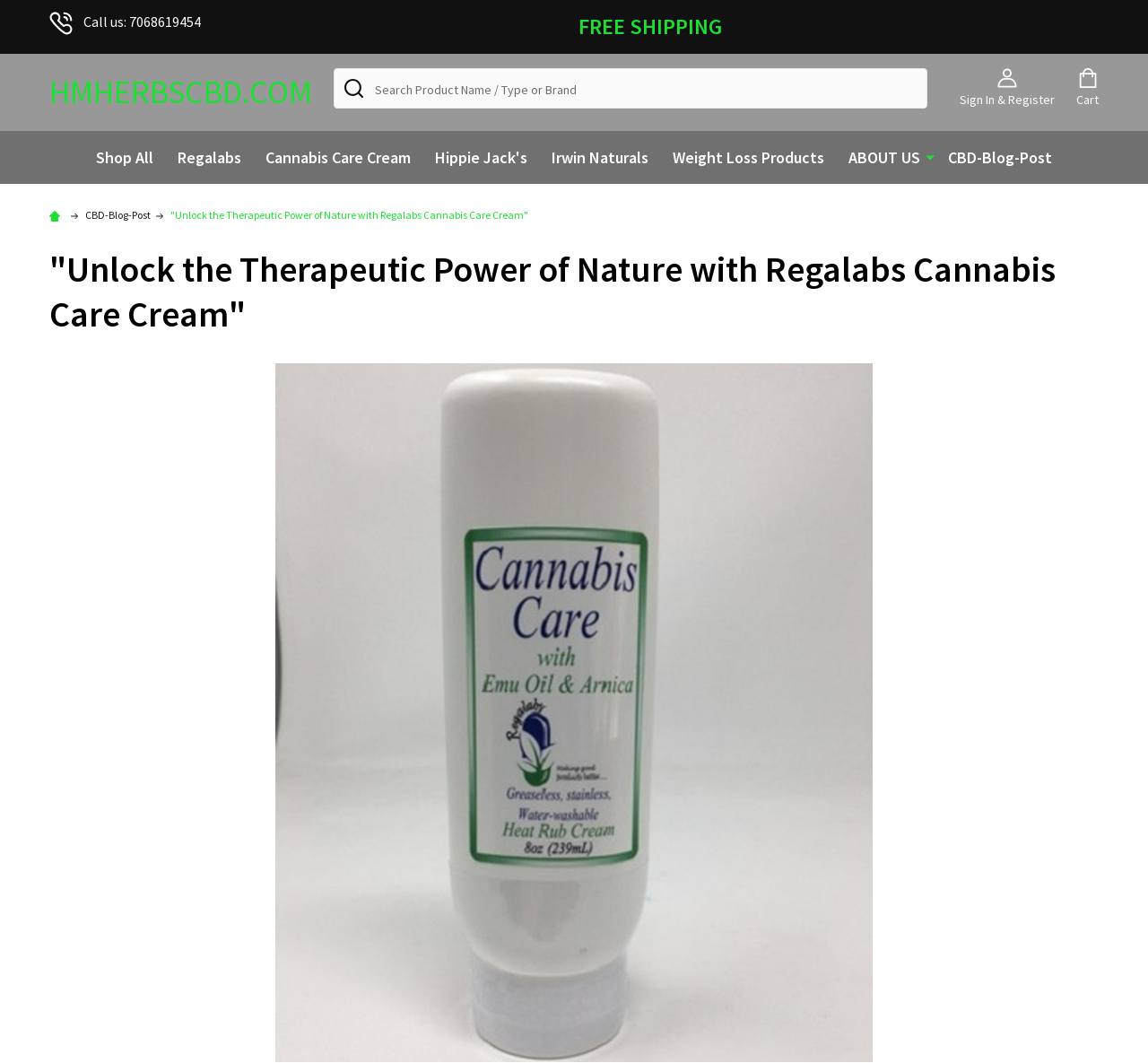Please determine the bounding box coordinates of the element to click on in order to accomplish the following task: "Sign in or register". Ensure the coordinates are four float numbers ranging from 0 to 1, i.e., [left, top, right, bottom].

[0.836, 0.064, 0.919, 0.1]